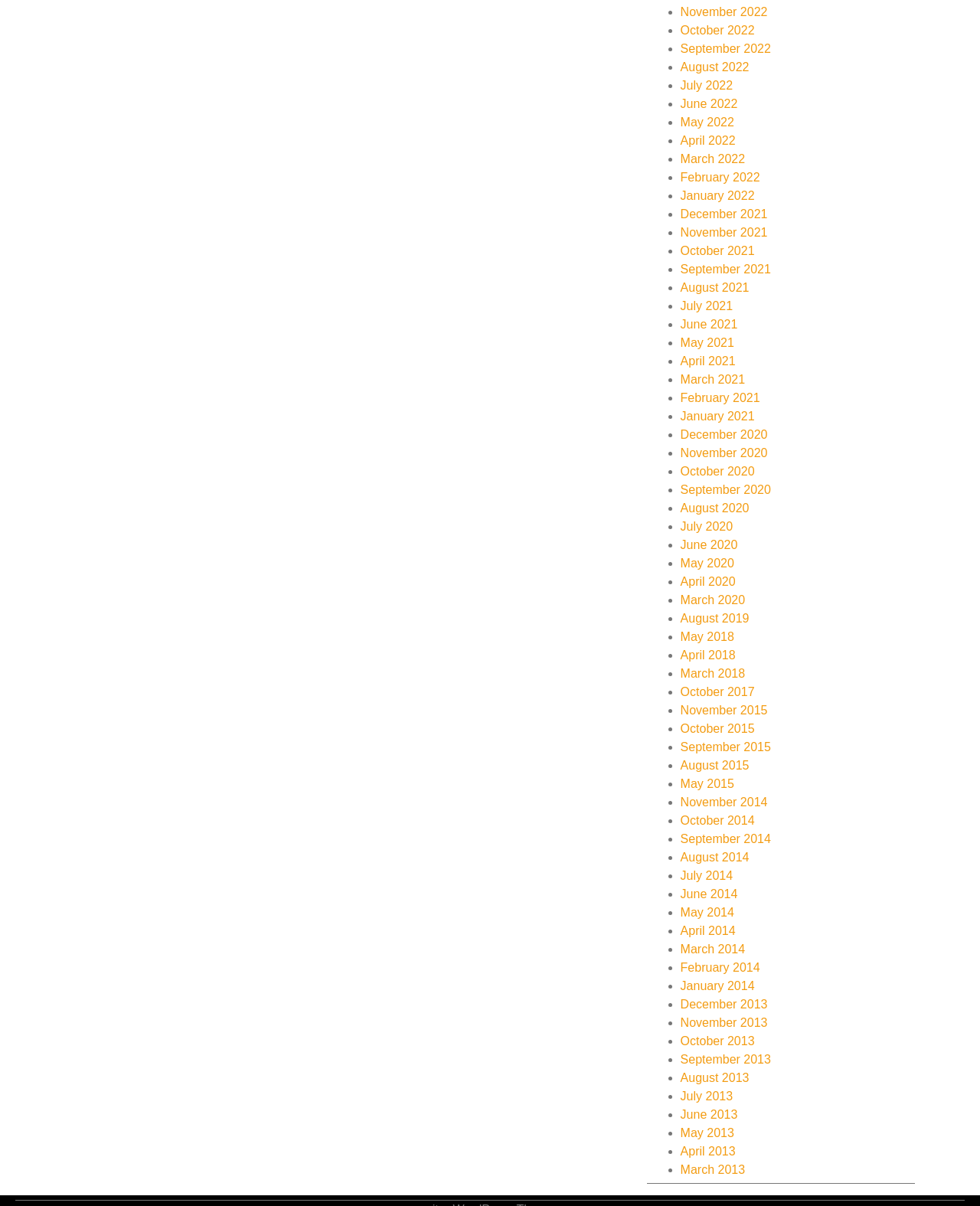How many years are represented on this webpage?
Give a single word or phrase as your answer by examining the image.

5